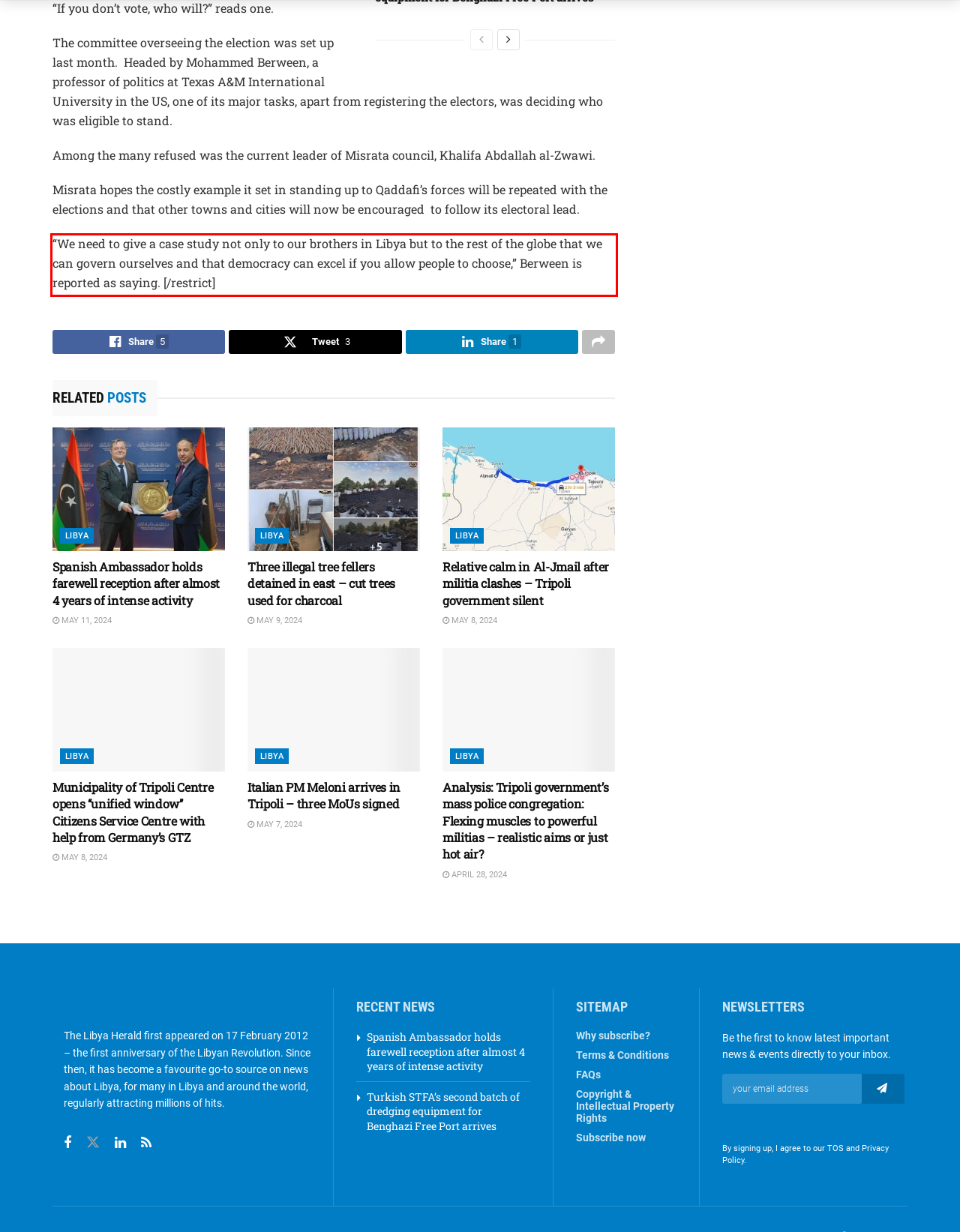You are given a screenshot of a webpage with a UI element highlighted by a red bounding box. Please perform OCR on the text content within this red bounding box.

“We need to give a case study not only to our brothers in Libya but to the rest of the globe that we can govern ourselves and that democracy can excel if you allow people to choose,” Berween is reported as saying. [/restrict]